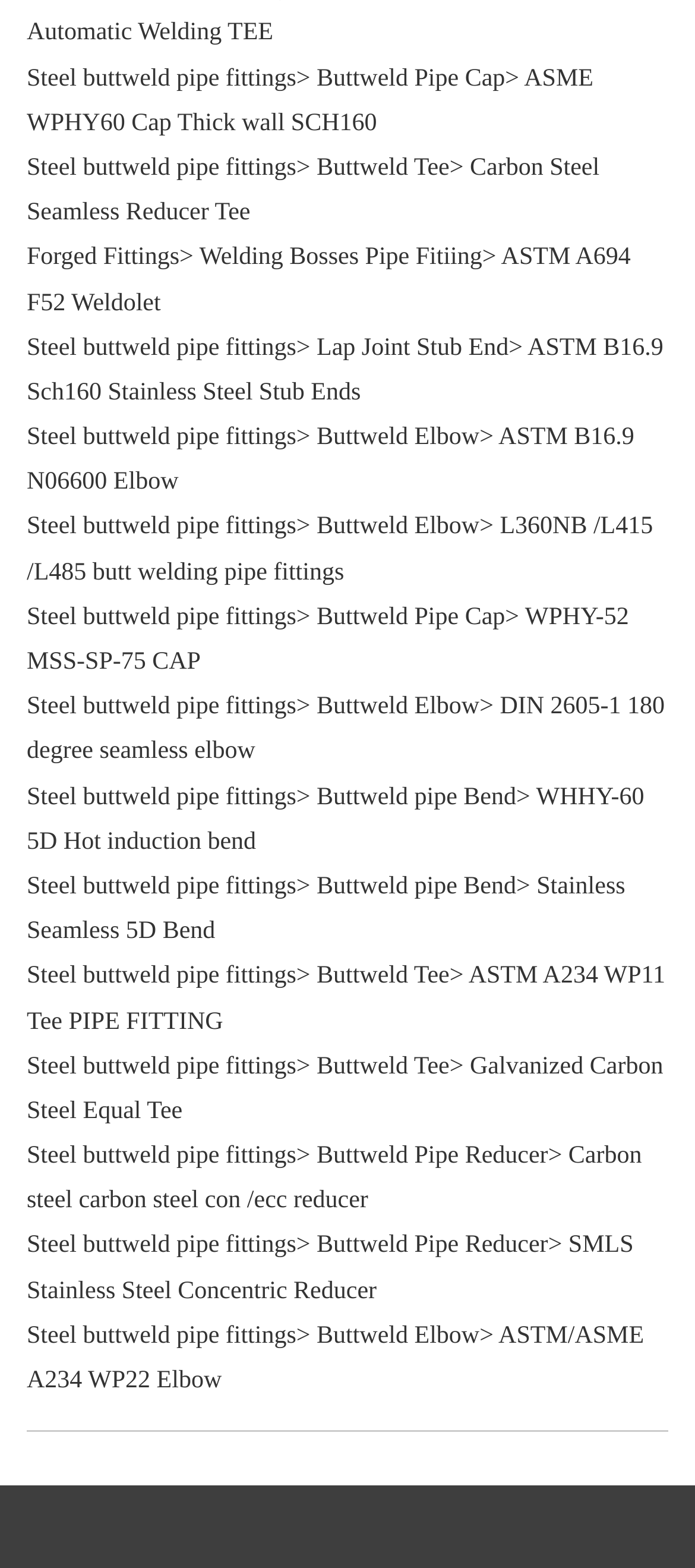What is the purpose of the '>' symbol on the webpage?
Relying on the image, give a concise answer in one word or a brief phrase.

Navigation